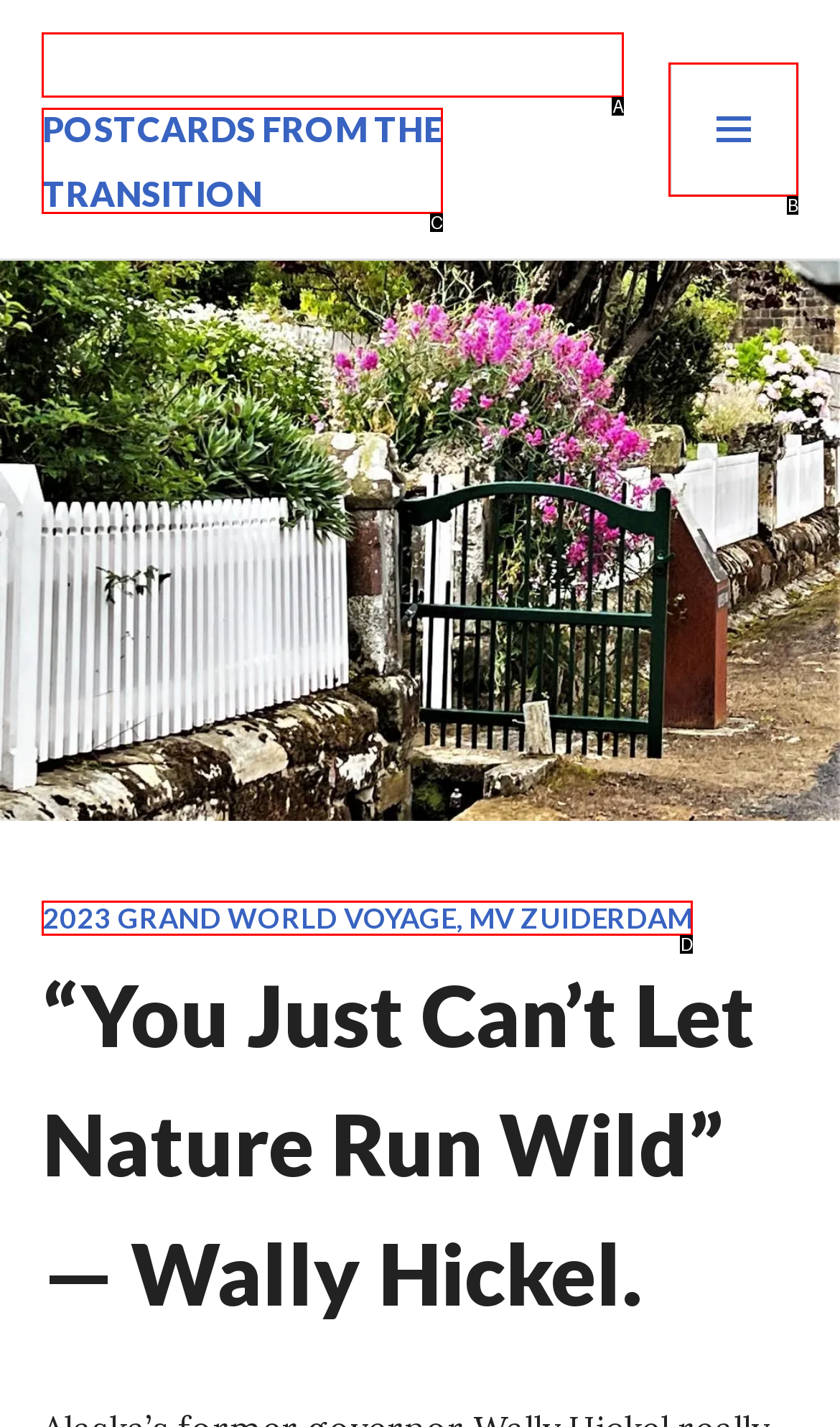From the description: Share on Facebook, identify the option that best matches and reply with the letter of that option directly.

None